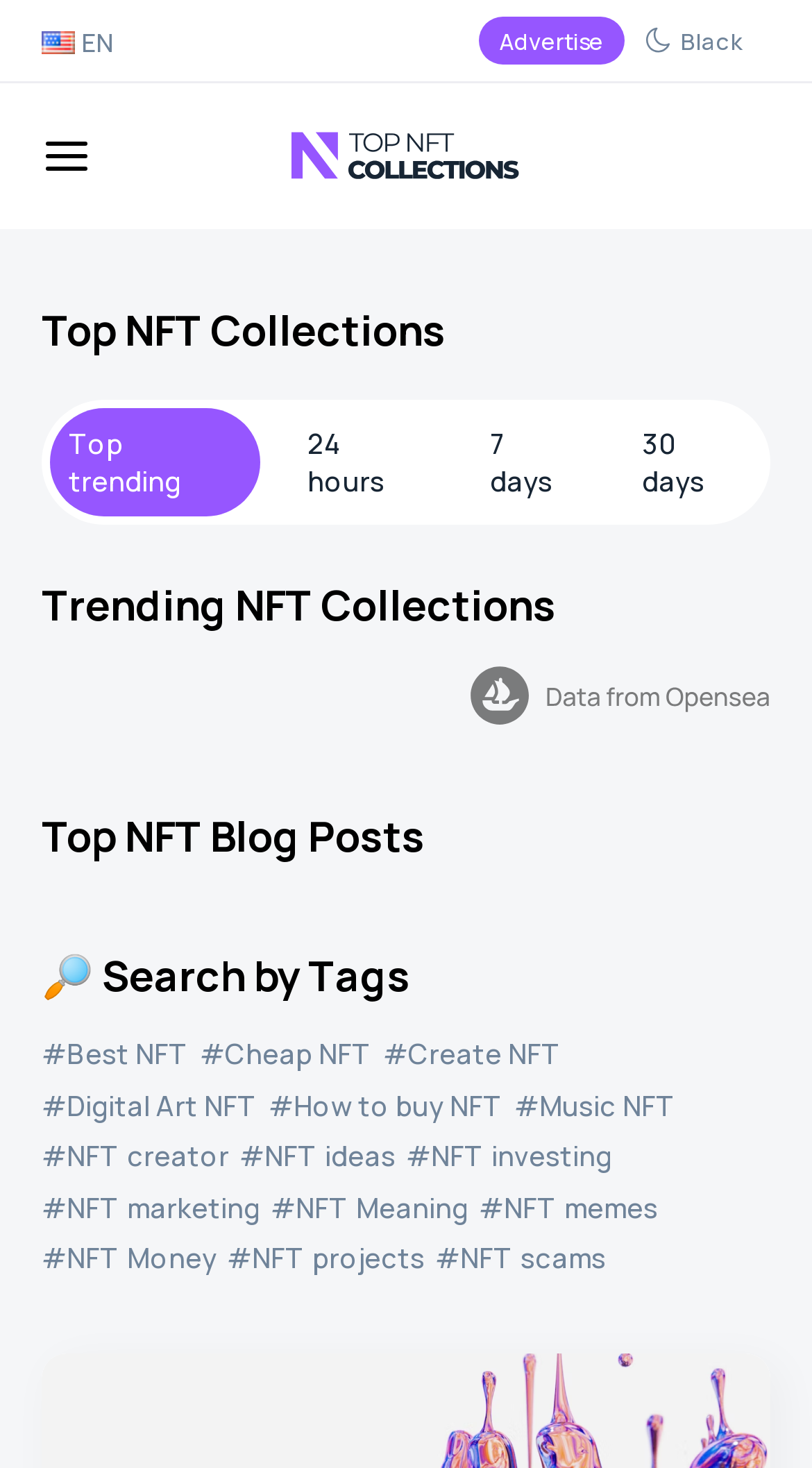Identify the bounding box coordinates for the UI element described as: "#Digital Art NFT". The coordinates should be provided as four floats between 0 and 1: [left, top, right, bottom].

[0.051, 0.74, 0.318, 0.765]